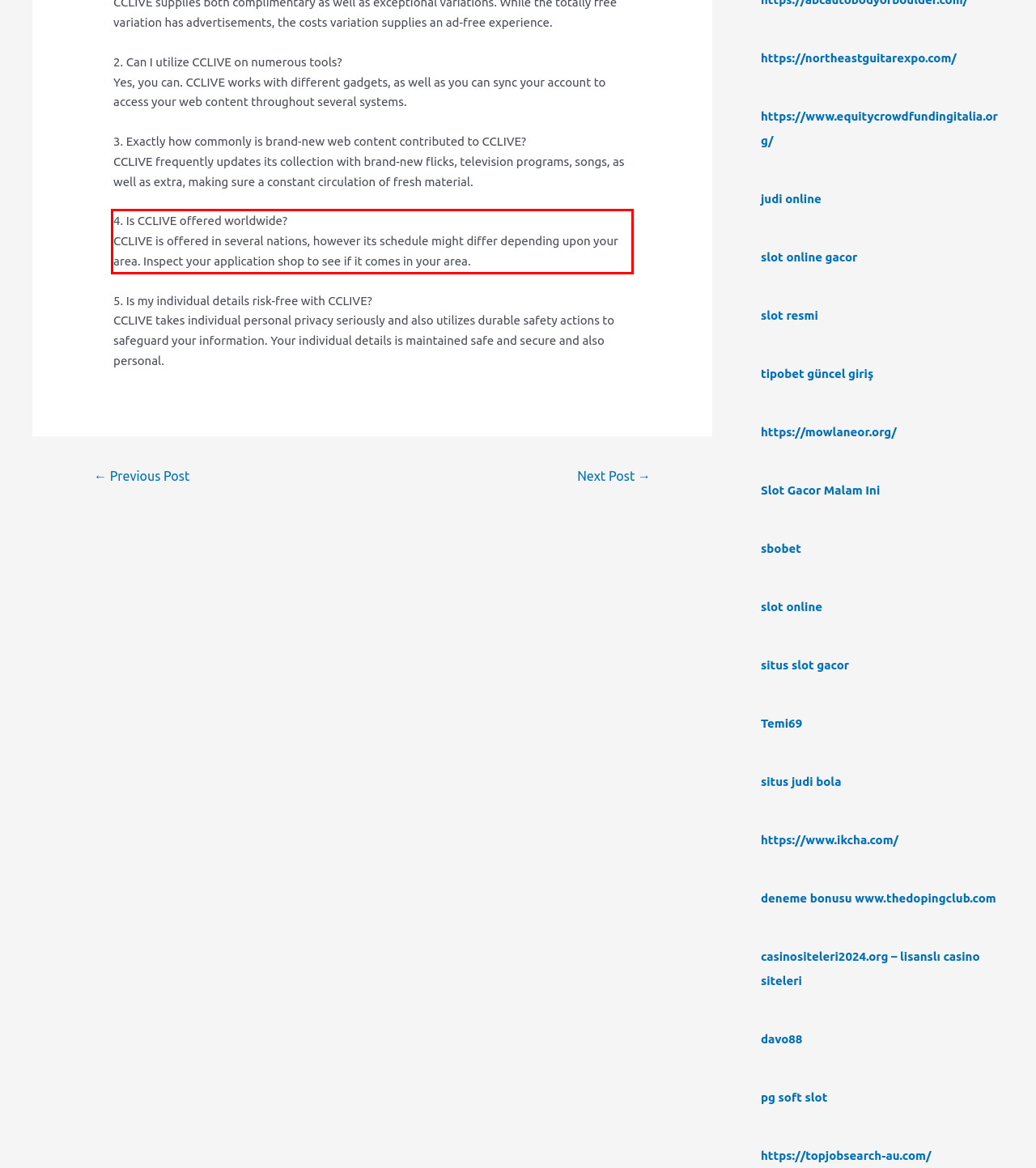The screenshot provided shows a webpage with a red bounding box. Apply OCR to the text within this red bounding box and provide the extracted content.

4. Is CCLIVE offered worldwide? CCLIVE is offered in several nations, however its schedule might differ depending upon your area. Inspect your application shop to see if it comes in your area.